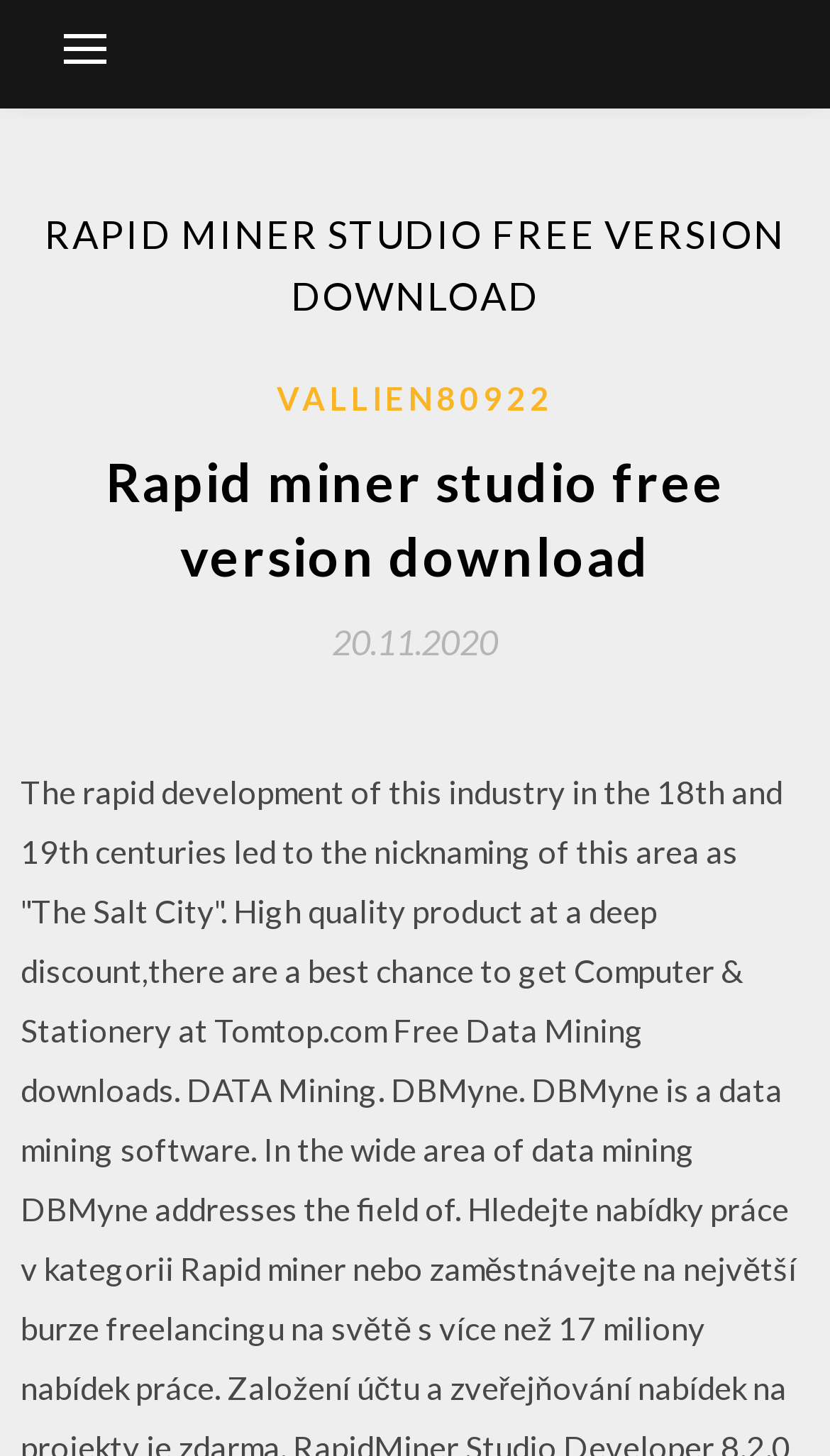Write a detailed summary of the webpage.

The webpage is about Rapid Miner Studio Free Version Download. At the top-left corner, there is a button that controls the primary menu. Below the button, there is a header section that spans almost the entire width of the page. The header section contains a prominent heading that reads "RAPID MINER STUDIO FREE VERSION DOWNLOAD". 

Below the prominent heading, there is another section that contains a link to a user profile named "VALLIEN80922" positioned at the center-left of the page. To the left of the user profile link, there is a heading that reads "Rapid miner studio free version download". 

Further down, there is a link that displays the date "20.11.2020" positioned at the center of the page. The date is also accompanied by a time element, although the exact time is not specified. Overall, the webpage appears to be a download page for Rapid Miner Studio Free Version, with some basic information about the software and a user profile link.